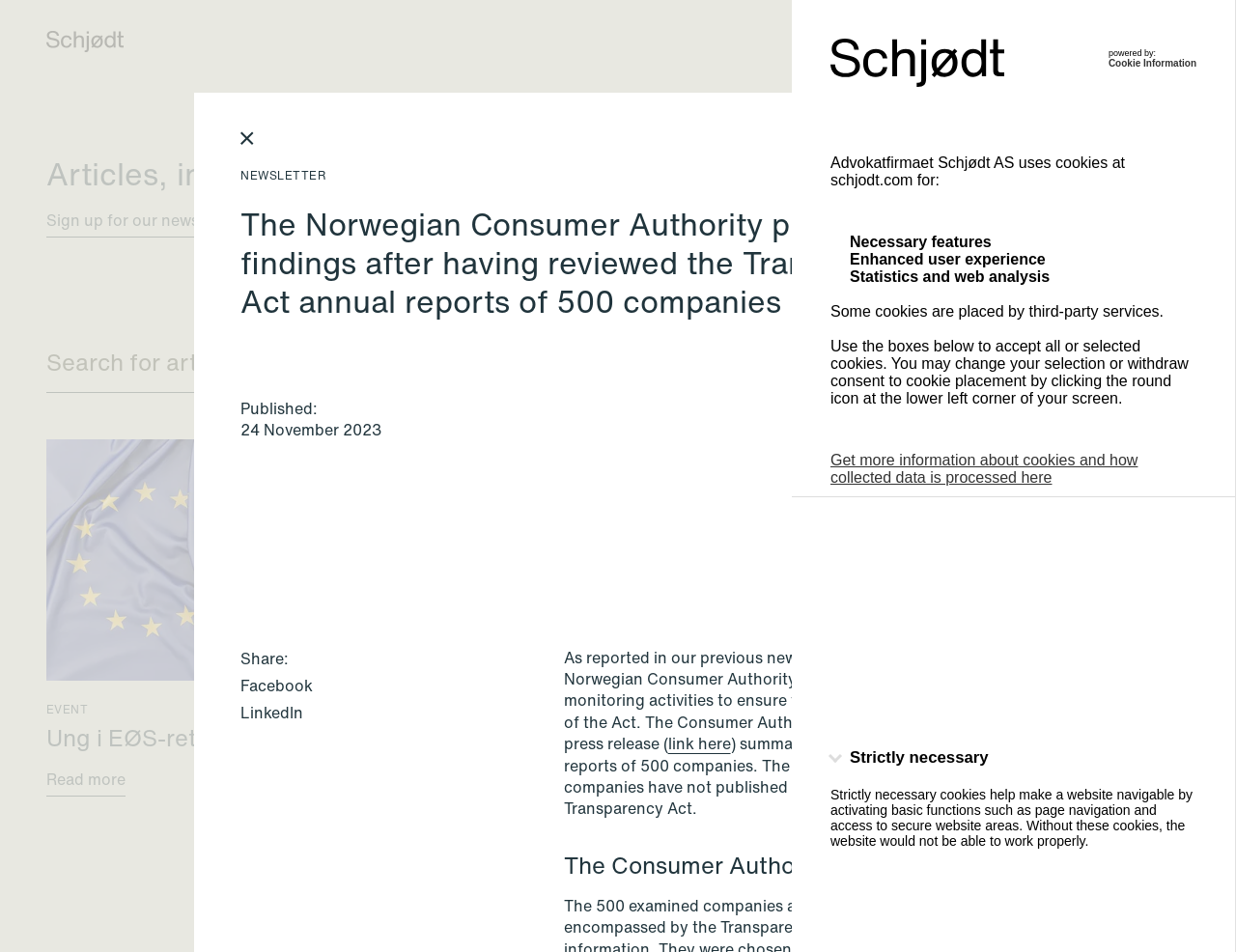Could you locate the bounding box coordinates for the section that should be clicked to accomplish this task: "View 'The Norwegian Consumer Authority publishes findings after having reviewed the Transparency Act annual reports of 500 companies' article".

[0.038, 0.461, 0.333, 0.922]